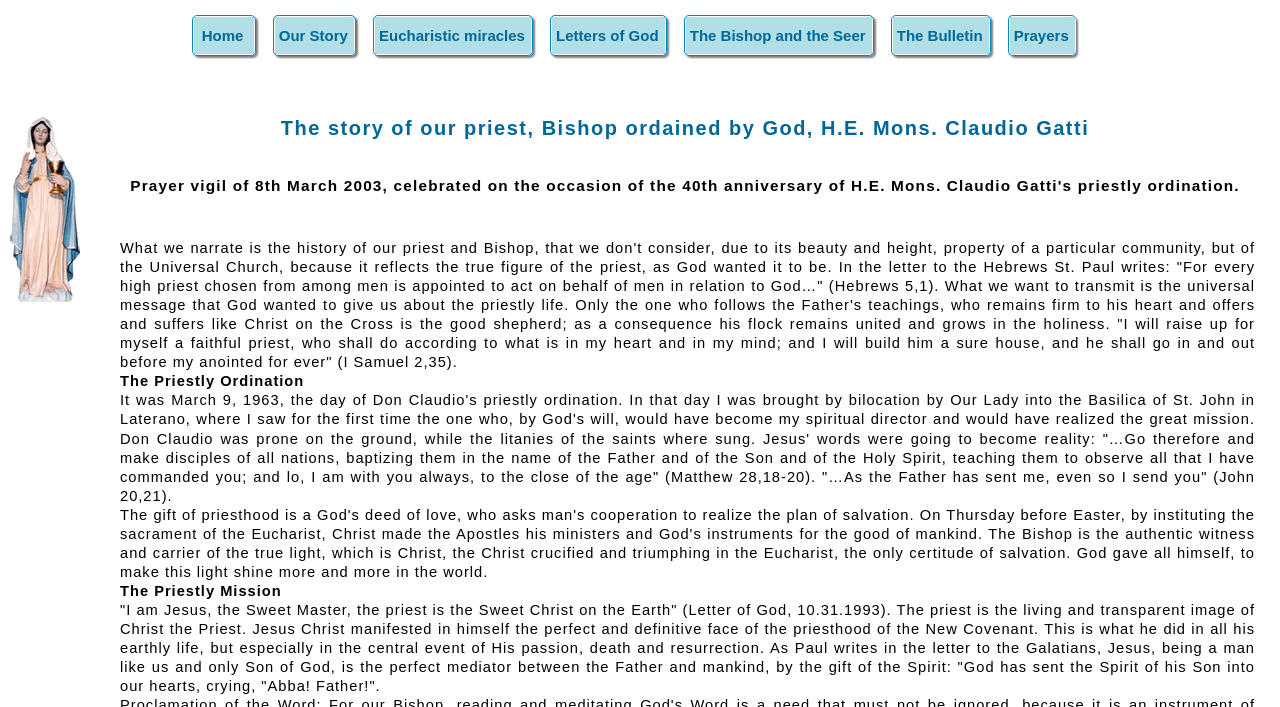Using the details in the image, give a detailed response to the question below:
What is the purpose of the priest according to the webpage?

The webpage quotes a passage from the letter to the Hebrews, stating that 'every high priest chosen from among men is appointed to act on behalf of men in relation to God'. This suggests that the purpose of the priest, according to the webpage, is to act as an intermediary between humans and God.